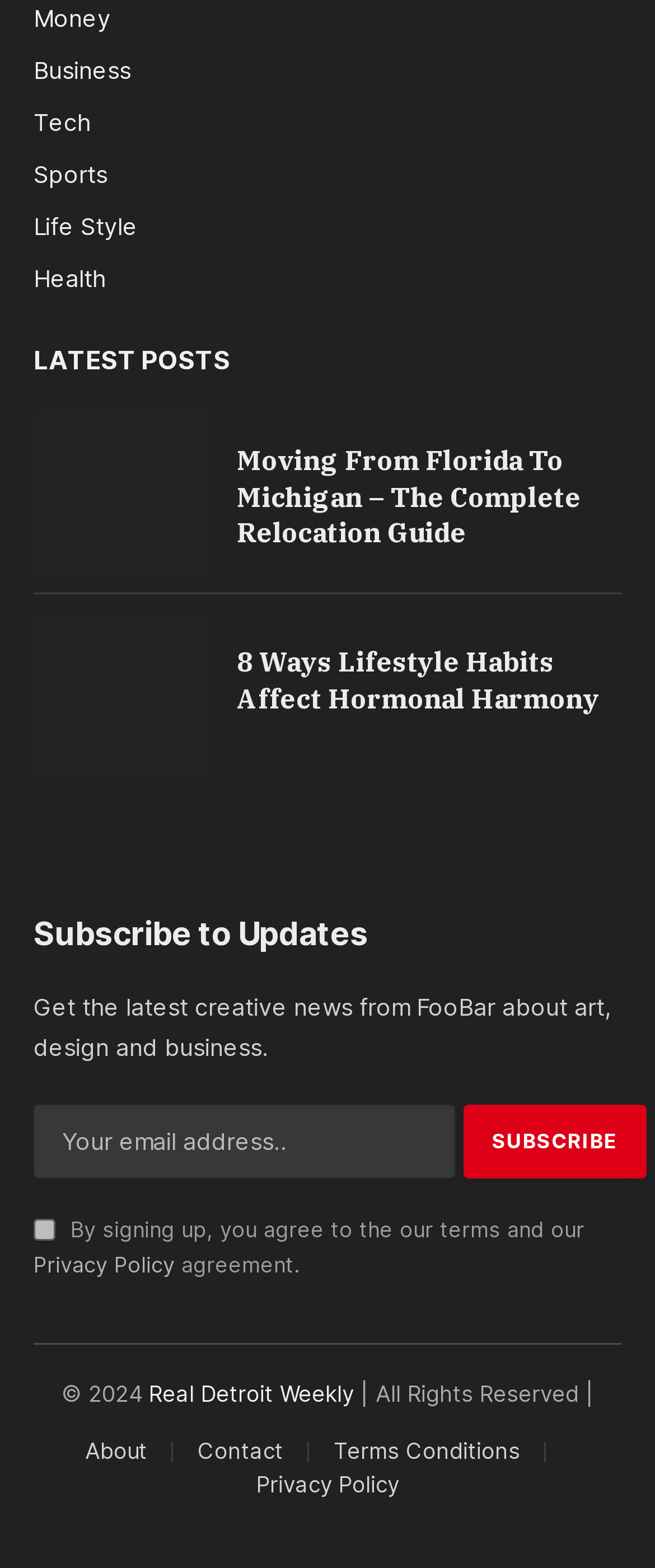Determine the bounding box coordinates of the target area to click to execute the following instruction: "Subscribe to updates."

[0.708, 0.704, 0.988, 0.751]